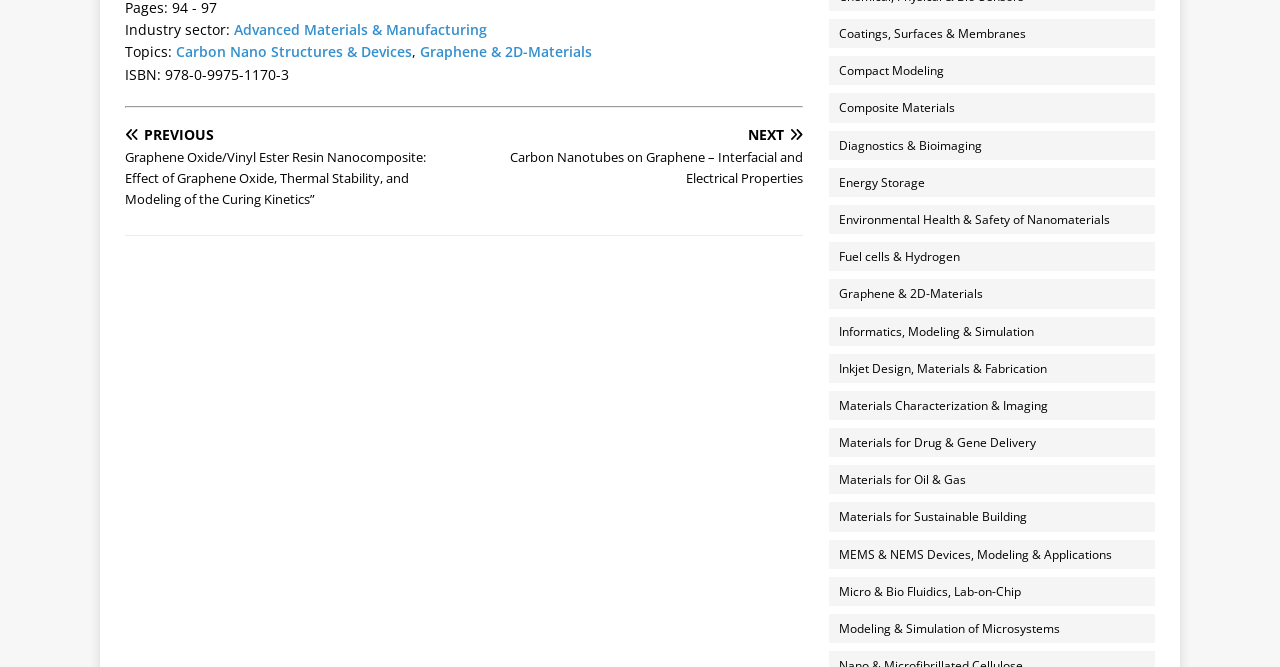Respond to the question with just a single word or phrase: 
What is the ISBN number of the current webpage?

978-0-9975-1170-3